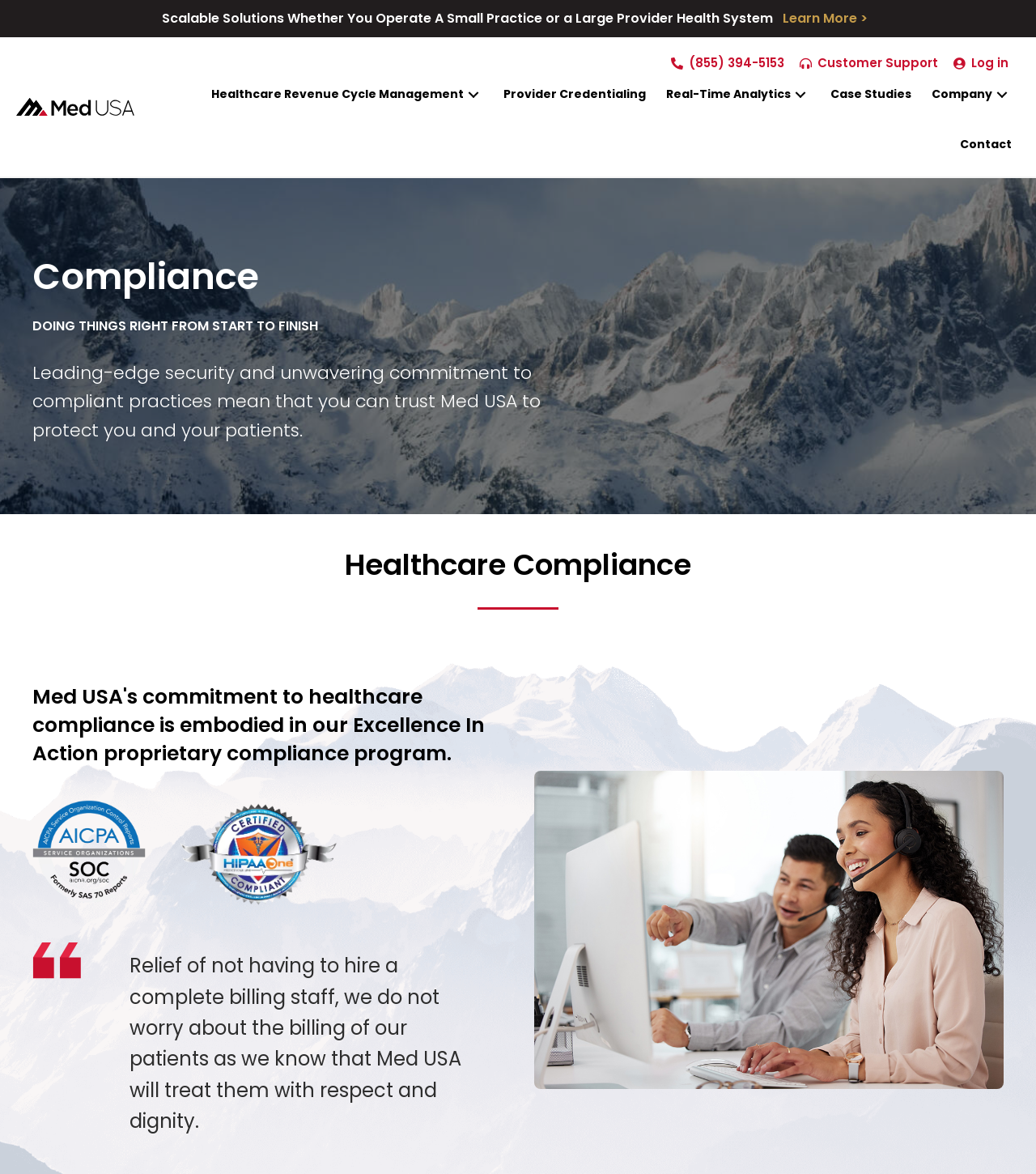Please identify the bounding box coordinates of the area I need to click to accomplish the following instruction: "Call customer support".

[0.666, 0.044, 0.756, 0.061]